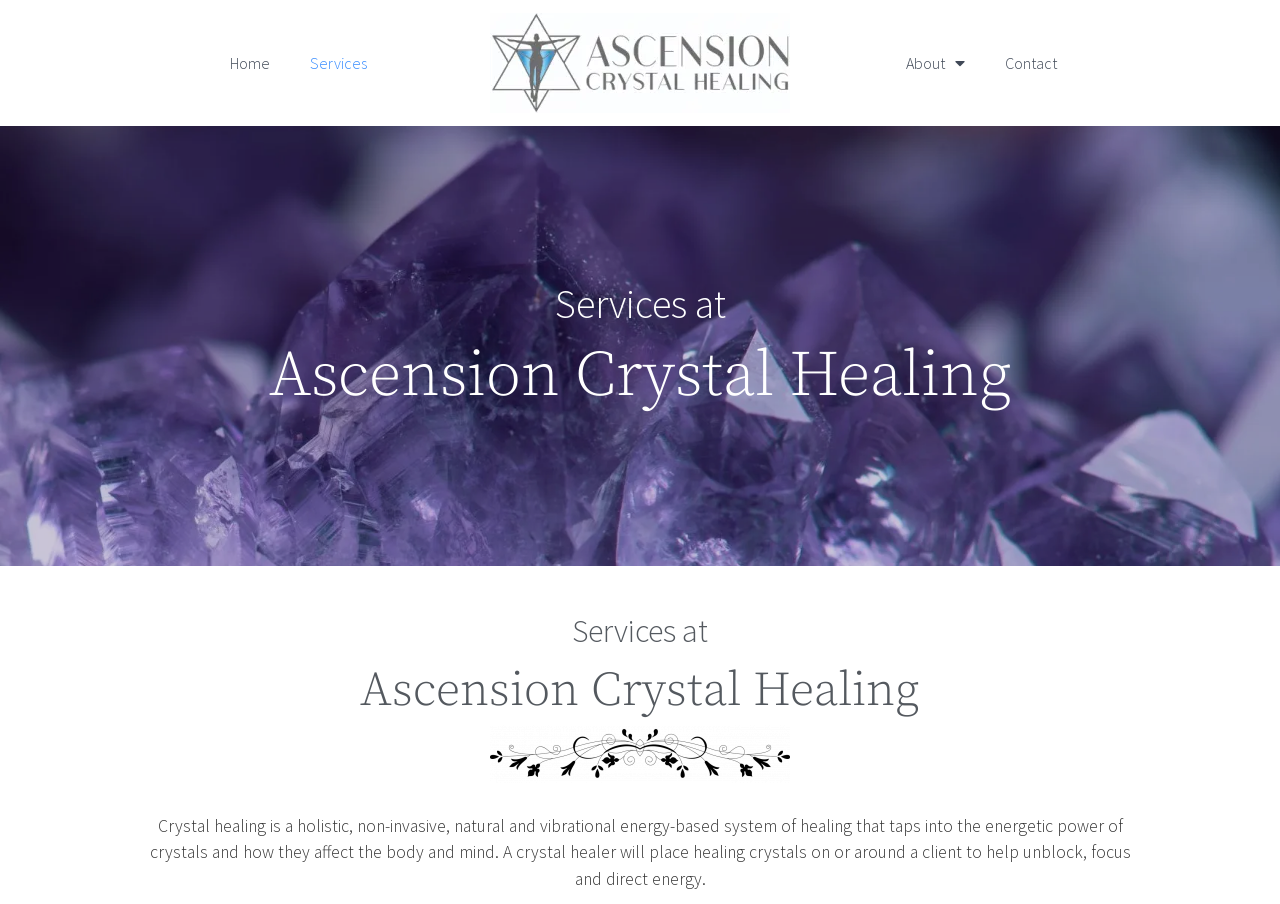How many main sections are in the top navigation menu?
Refer to the screenshot and respond with a concise word or phrase.

4